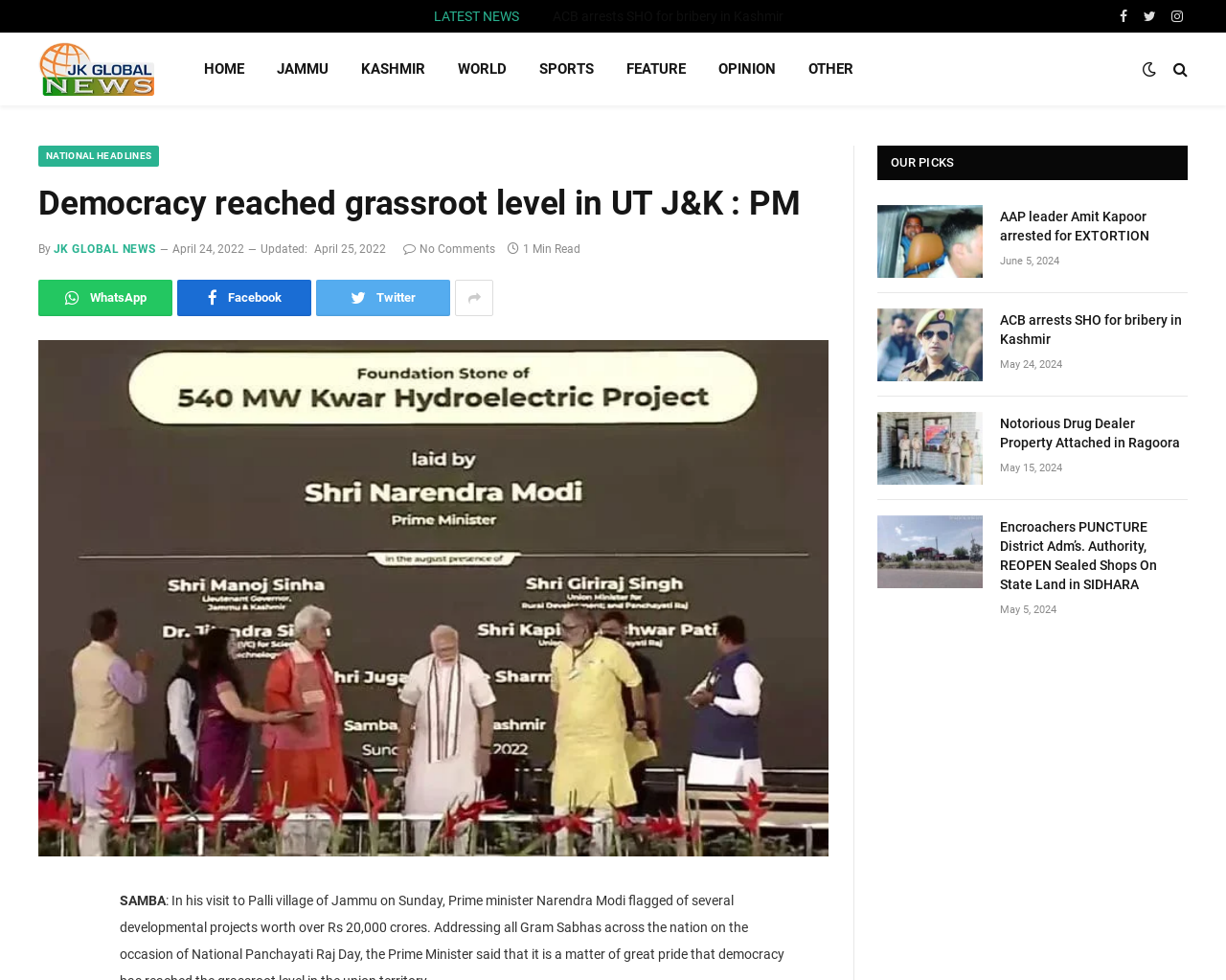Based on the image, provide a detailed and complete answer to the question: 
What is the date of the article 'AAP leader Amit Kapoor arrested for EXTORTION'?

I looked at the article 'AAP leader Amit Kapoor arrested for EXTORTION' and found the date 'June 5, 2024' associated with it, which is a time element.